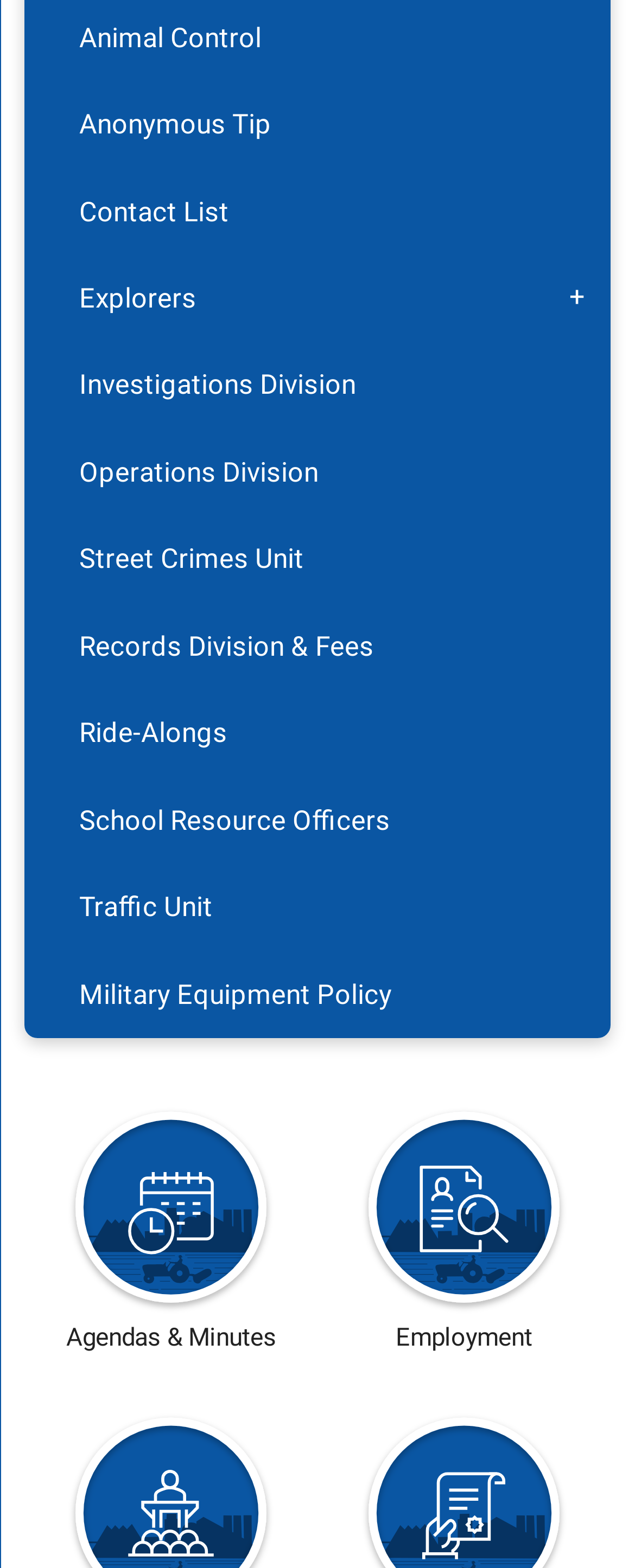Pinpoint the bounding box coordinates for the area that should be clicked to perform the following instruction: "View Agendas & Minutes".

[0.039, 0.699, 0.5, 0.884]